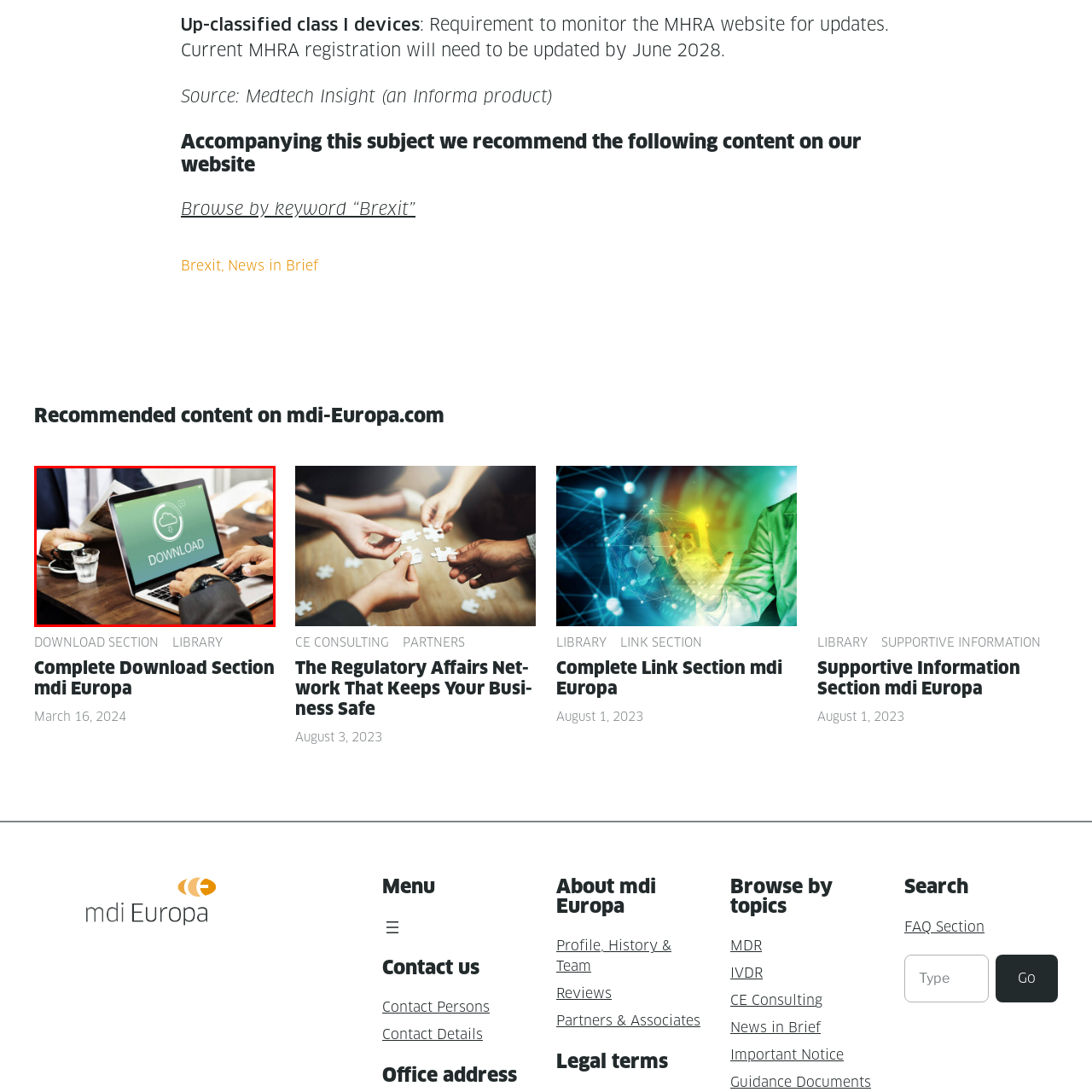Pay attention to the section of the image delineated by the white outline and provide a detailed response to the subsequent question, based on your observations: 
What is the person in the background holding?

In the background, a person dressed in a suit is holding a newspaper, indicating a business or professional setting.